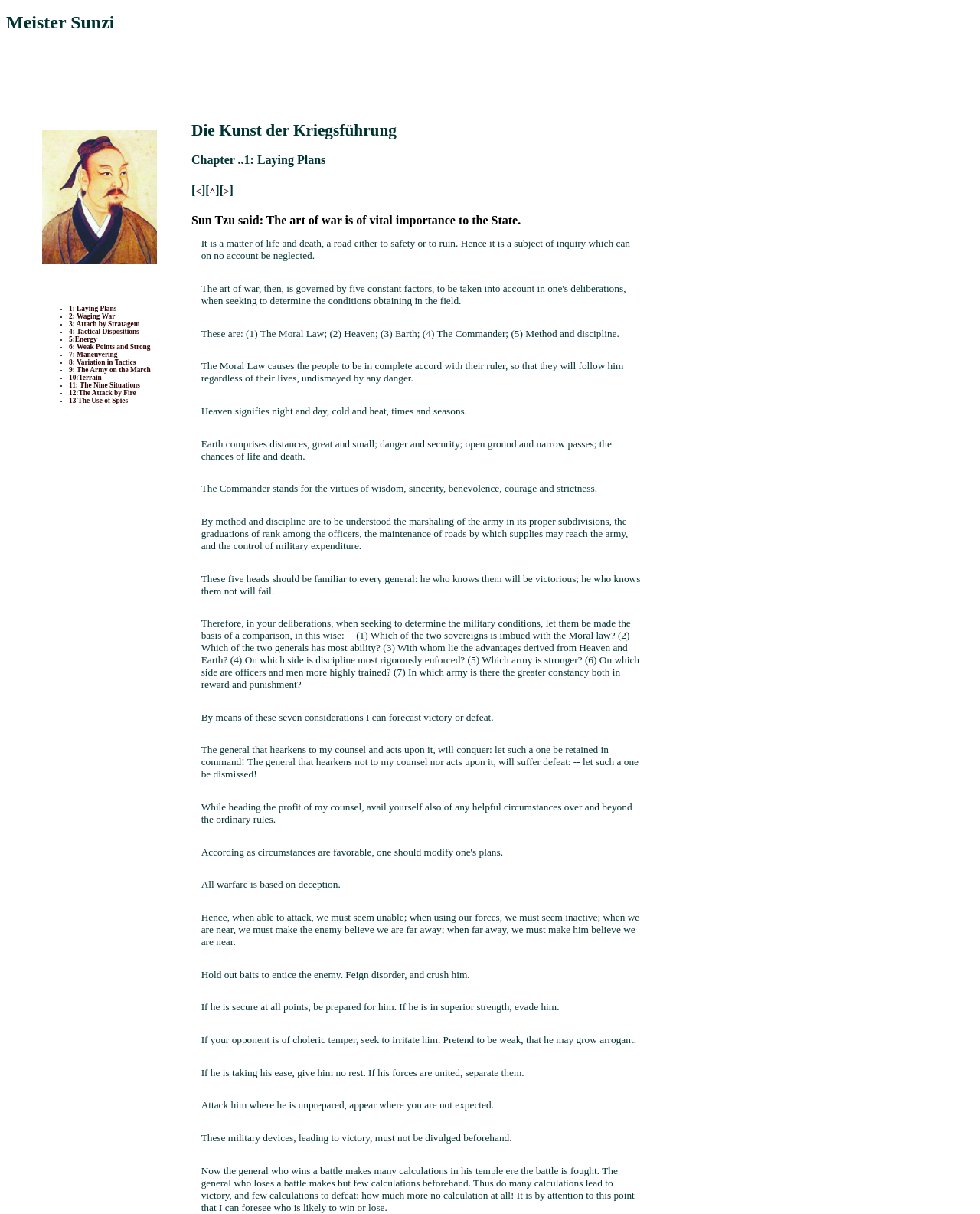Please determine the bounding box coordinates of the element to click on in order to accomplish the following task: "Click on the link '1: Laying Plans'". Ensure the coordinates are four float numbers ranging from 0 to 1, i.e., [left, top, right, bottom].

[0.07, 0.251, 0.119, 0.257]